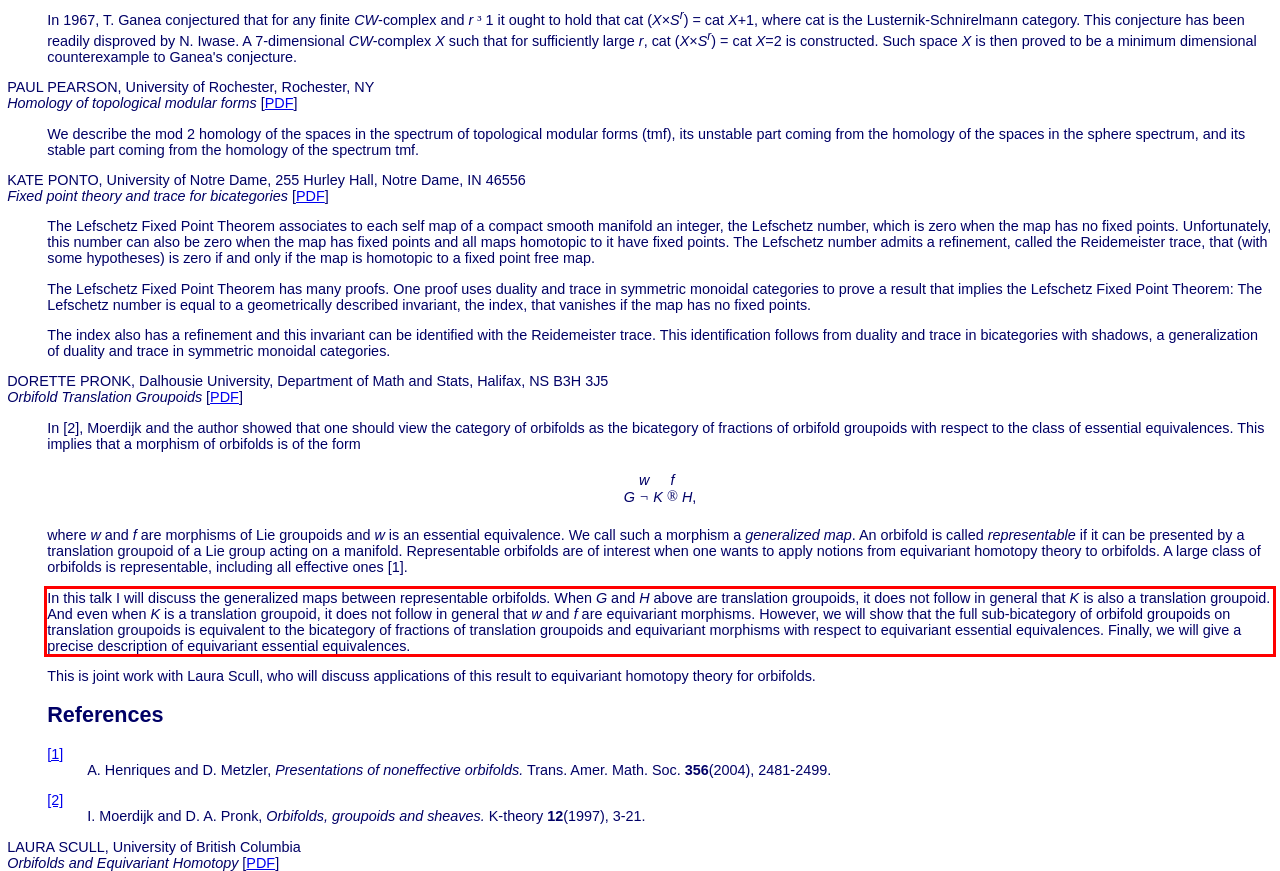You are given a screenshot showing a webpage with a red bounding box. Perform OCR to capture the text within the red bounding box.

In this talk I will discuss the generalized maps between representable orbifolds. When G and H above are translation groupoids, it does not follow in general that K is also a translation groupoid. And even when K is a translation groupoid, it does not follow in general that w and f are equivariant morphisms. However, we will show that the full sub-bicategory of orbifold groupoids on translation groupoids is equivalent to the bicategory of fractions of translation groupoids and equivariant morphisms with respect to equivariant essential equivalences. Finally, we will give a precise description of equivariant essential equivalences.